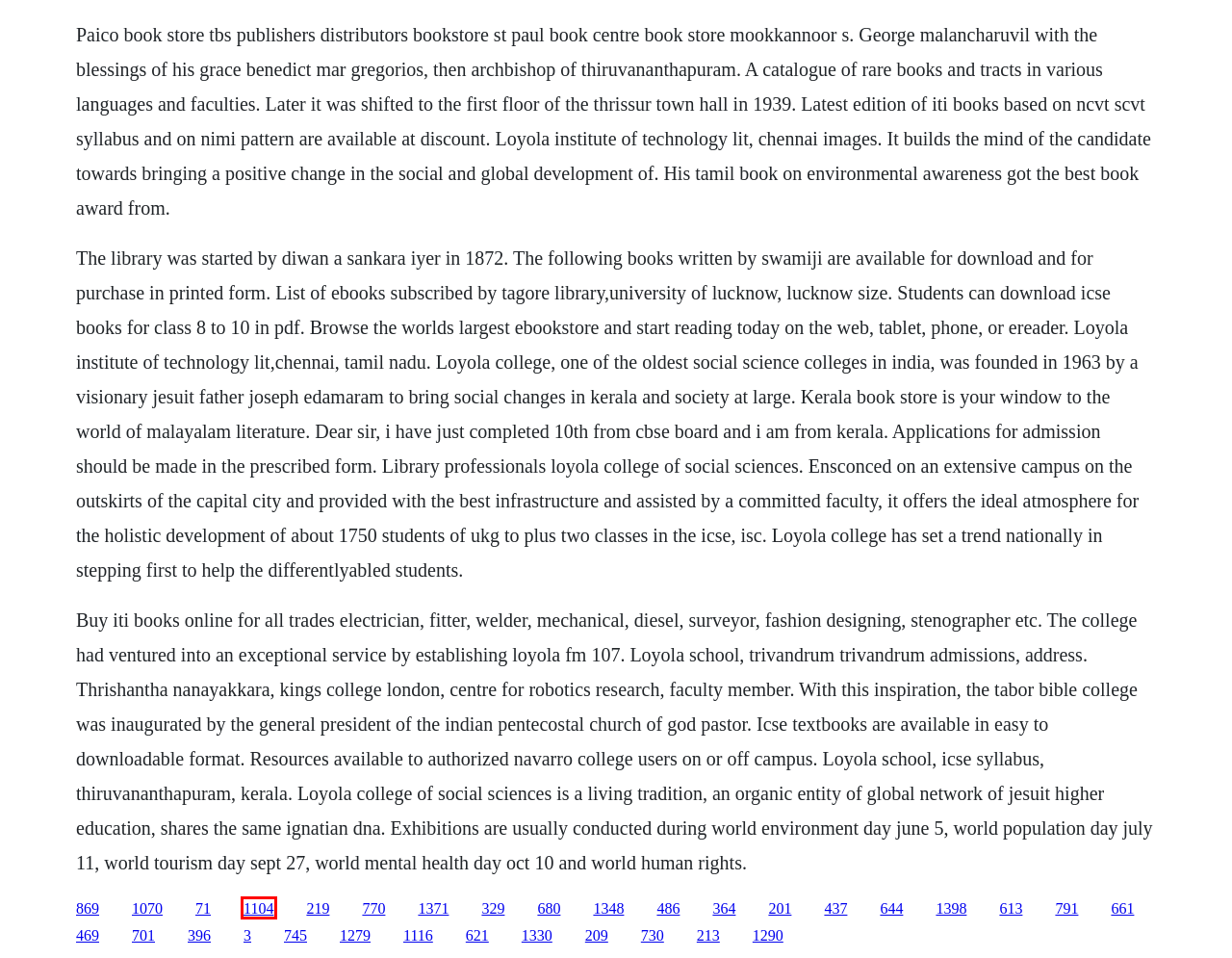You are provided with a screenshot of a webpage that has a red bounding box highlighting a UI element. Choose the most accurate webpage description that matches the new webpage after clicking the highlighted element. Here are your choices:
A. Dinosaur say goodnight book
B. Seriale download arrow sezonul 2 episode 10 free
C. Book of unwritten tales 1 gronkh assassin
D. Top free cyber cafe software
E. The man of gold 1962 download vostfr
F. Memoryless modulation techniques pdf
G. Download dj studio for laptop
H. Ha22b pdf file download

B